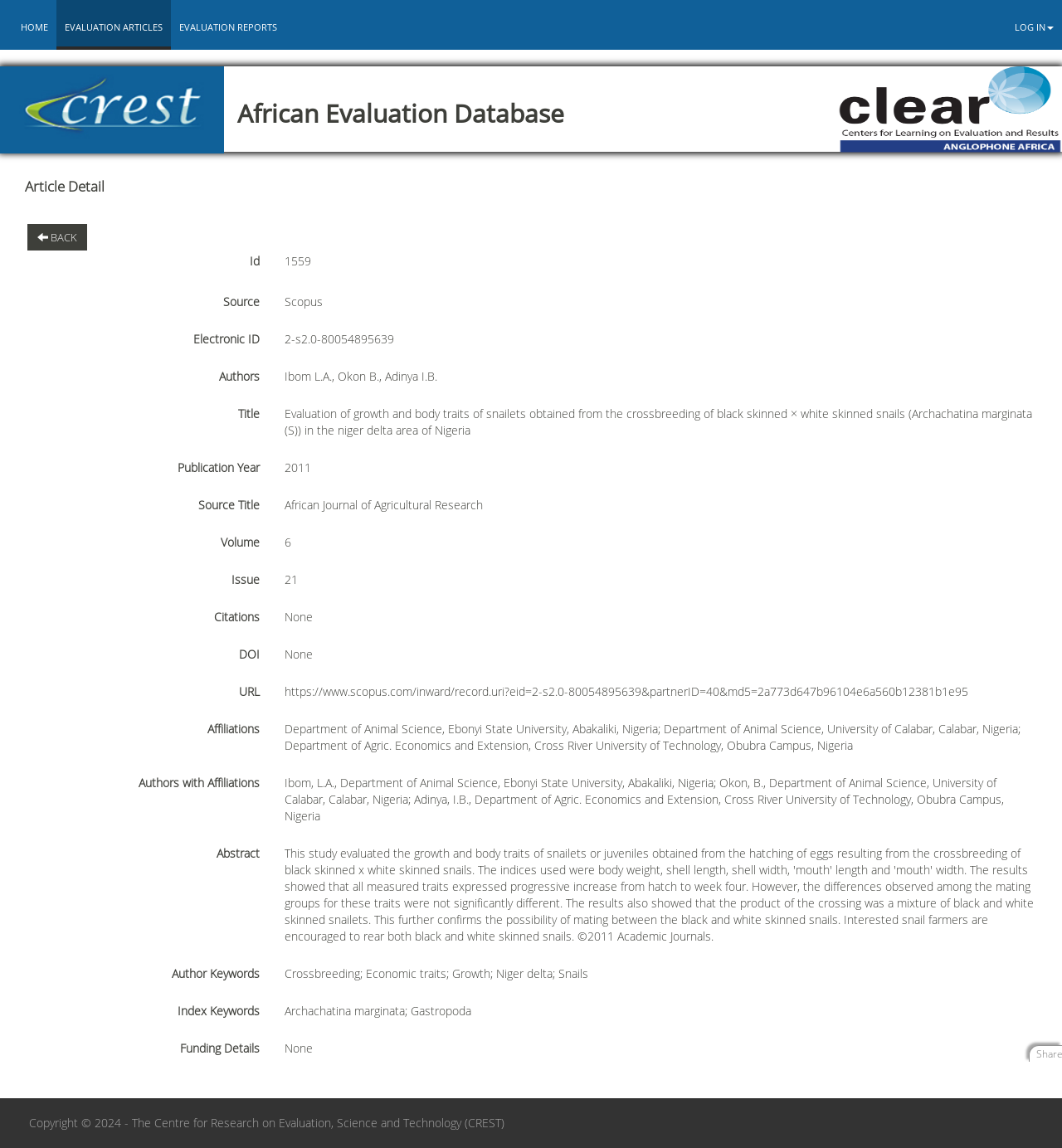What is the publication year of the article?
Based on the image, respond with a single word or phrase.

2011